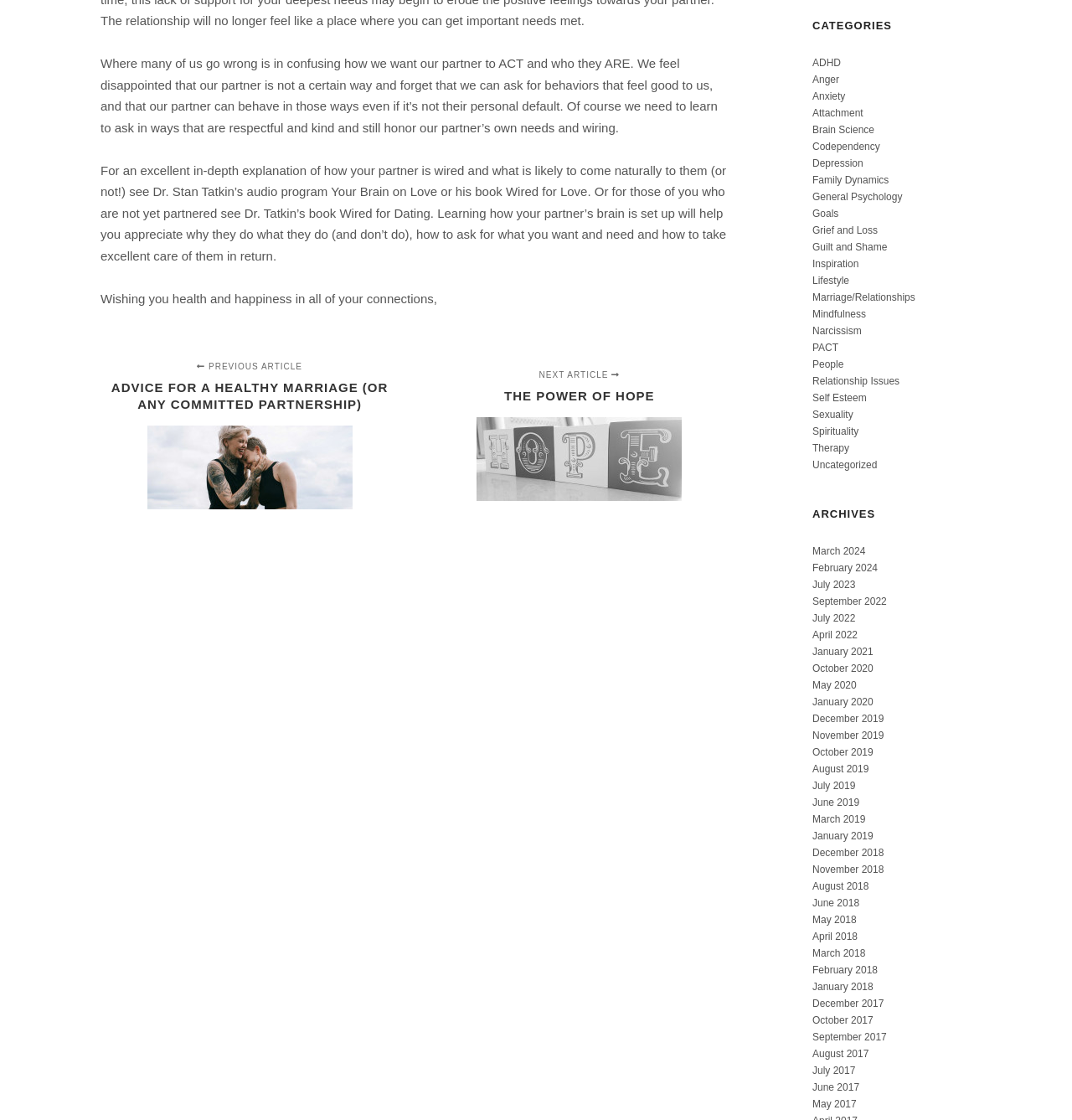What is the topic of the article?
Provide a detailed and extensive answer to the question.

The topic of the article can be inferred from the content of the StaticText elements, which discuss how to appreciate and care for one's partner. The article also provides links to other related articles, such as 'ADVICE FOR A HEALTHY MARRIAGE (OR ANY COMMITTED PARTNERSHIP)' and 'THE POWER OF HOPE', which further support the topic of relationships.